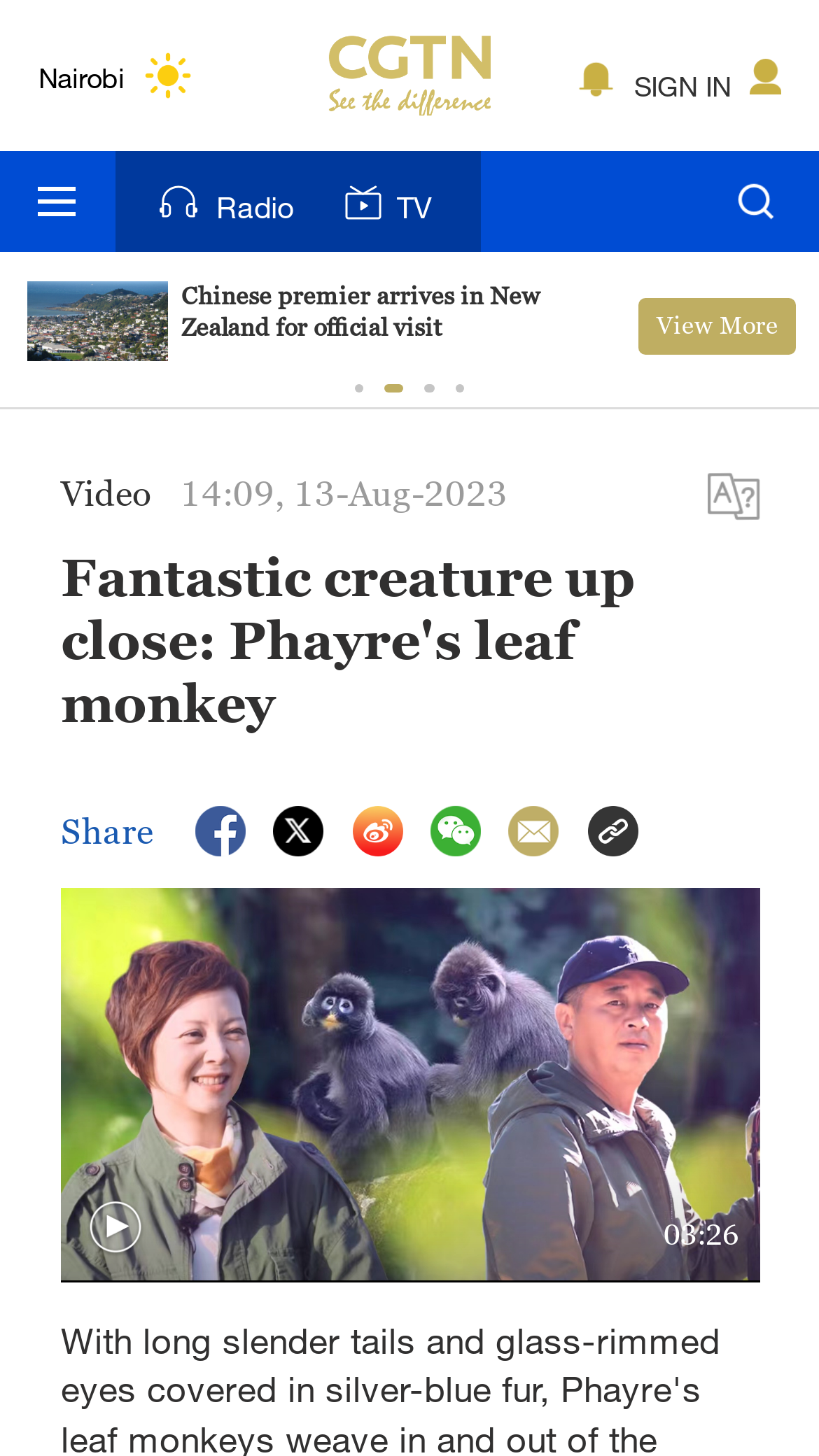Please mark the clickable region by giving the bounding box coordinates needed to complete this instruction: "Share the content".

[0.075, 0.556, 0.187, 0.585]